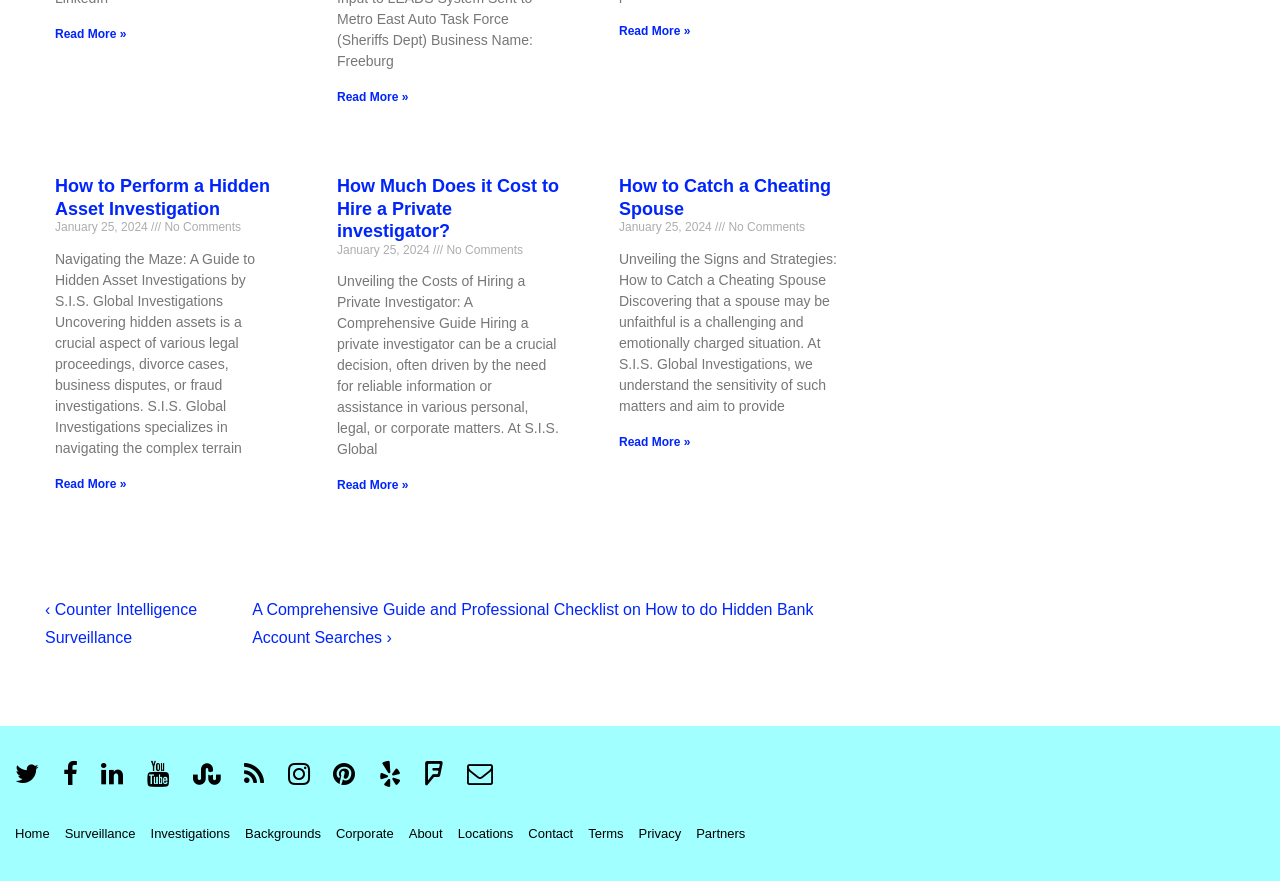Please find the bounding box coordinates of the clickable region needed to complete the following instruction: "View the article about How to Perform a Hidden Asset Investigation". The bounding box coordinates must consist of four float numbers between 0 and 1, i.e., [left, top, right, bottom].

[0.043, 0.199, 0.216, 0.25]